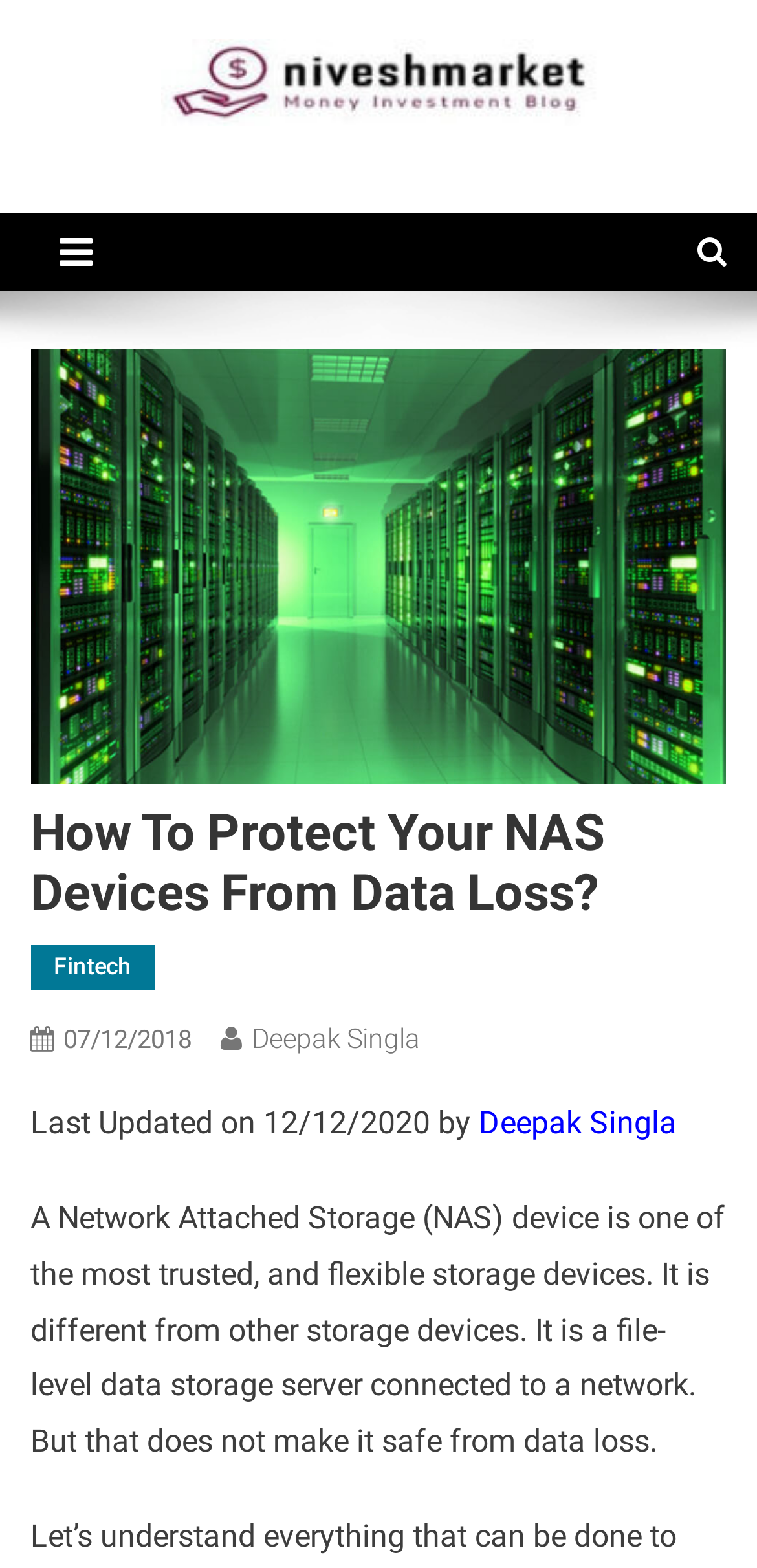Who wrote the article?
Please answer the question with as much detail as possible using the screenshot.

The author's name is mentioned twice on the webpage, once below the main heading and again at the bottom of the page, as 'Deepak Singla'.